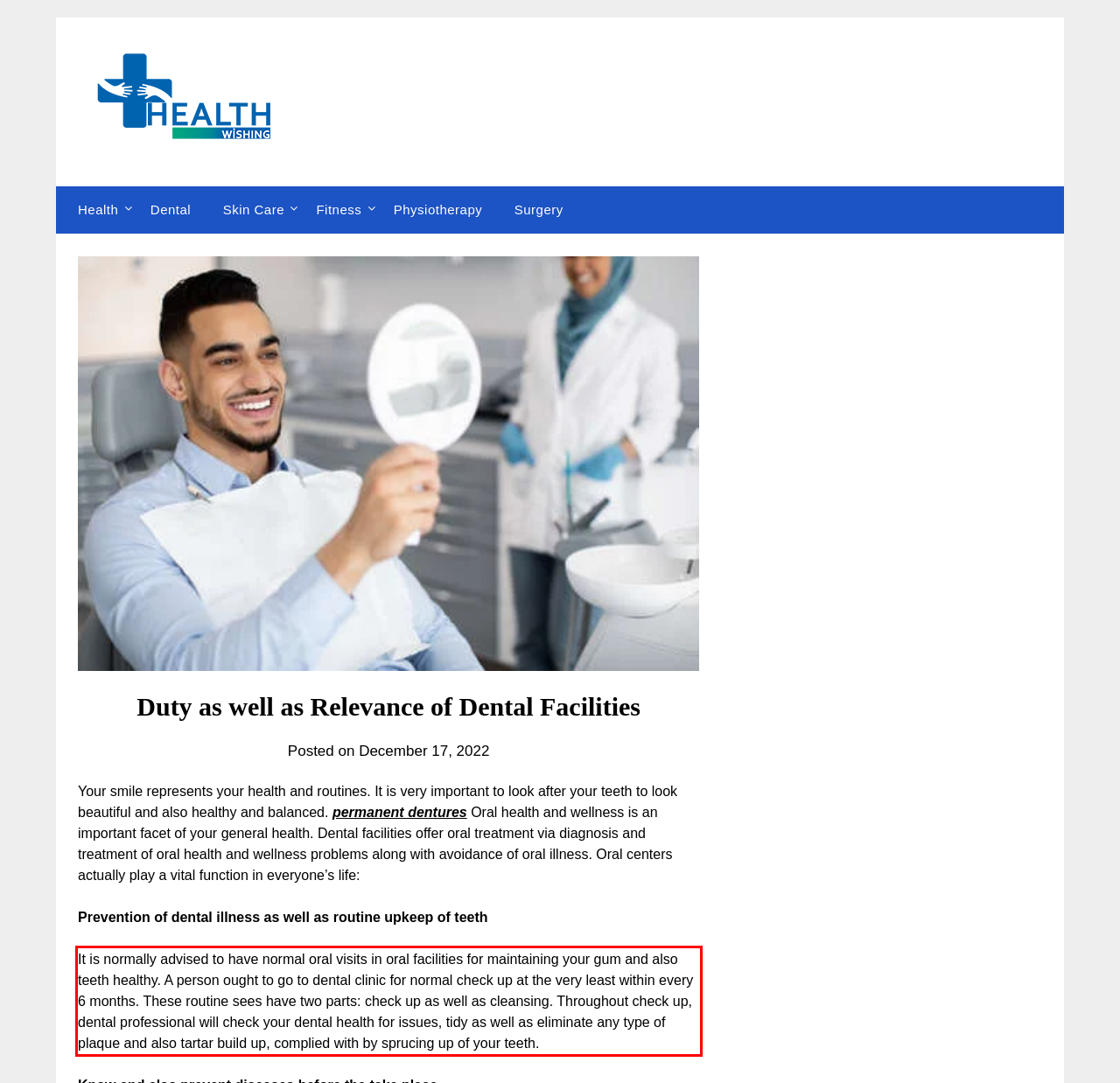Analyze the webpage screenshot and use OCR to recognize the text content in the red bounding box.

It is normally advised to have normal oral visits in oral facilities for maintaining your gum and also teeth healthy. A person ought to go to dental clinic for normal check up at the very least within every 6 months. These routine sees have two parts: check up as well as cleansing. Throughout check up, dental professional will check your dental health for issues, tidy as well as eliminate any type of plaque and also tartar build up, complied with by sprucing up of your teeth.